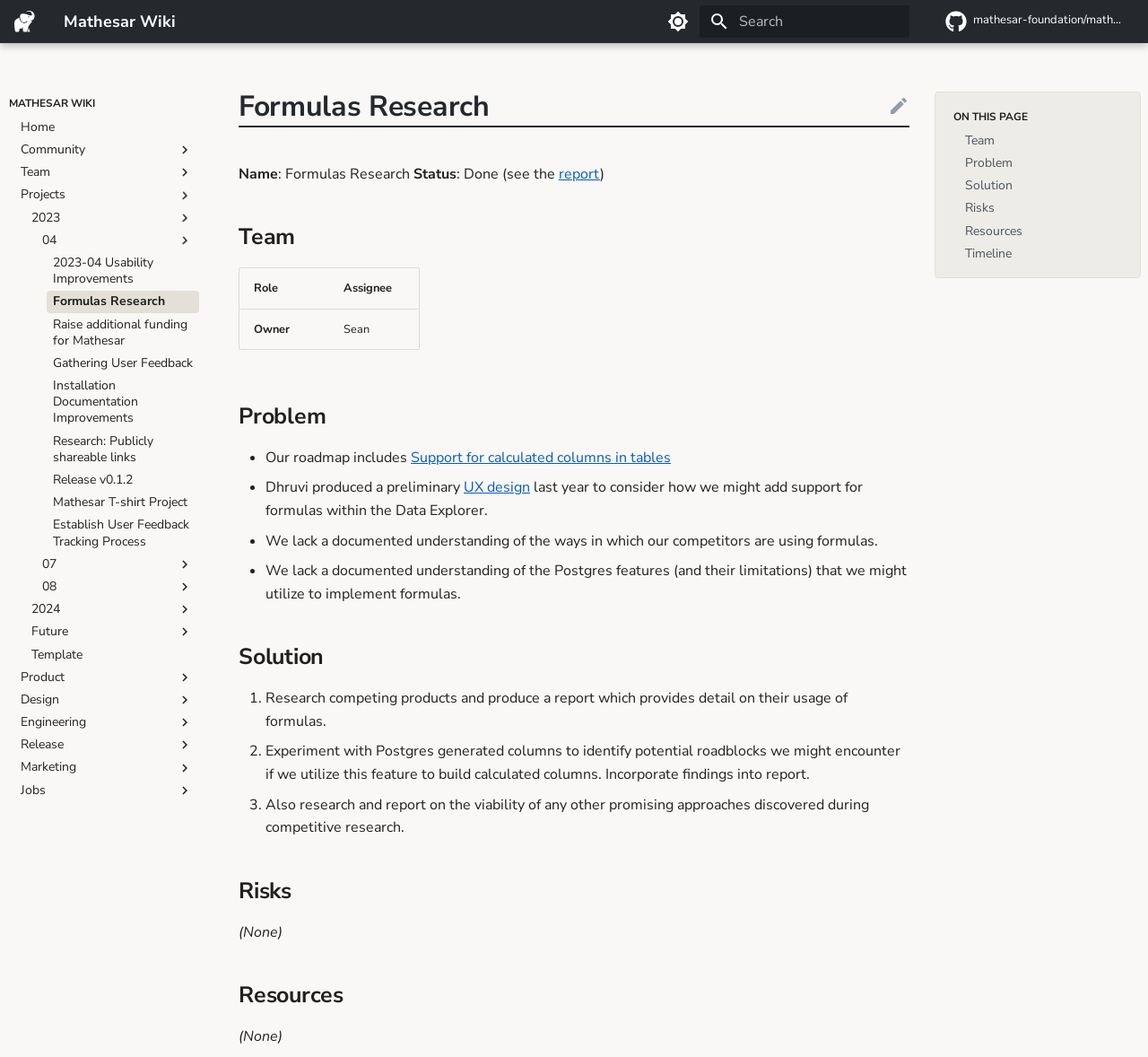Pinpoint the bounding box coordinates of the area that must be clicked to complete this instruction: "Edit this page".

[0.773, 0.09, 0.792, 0.112]